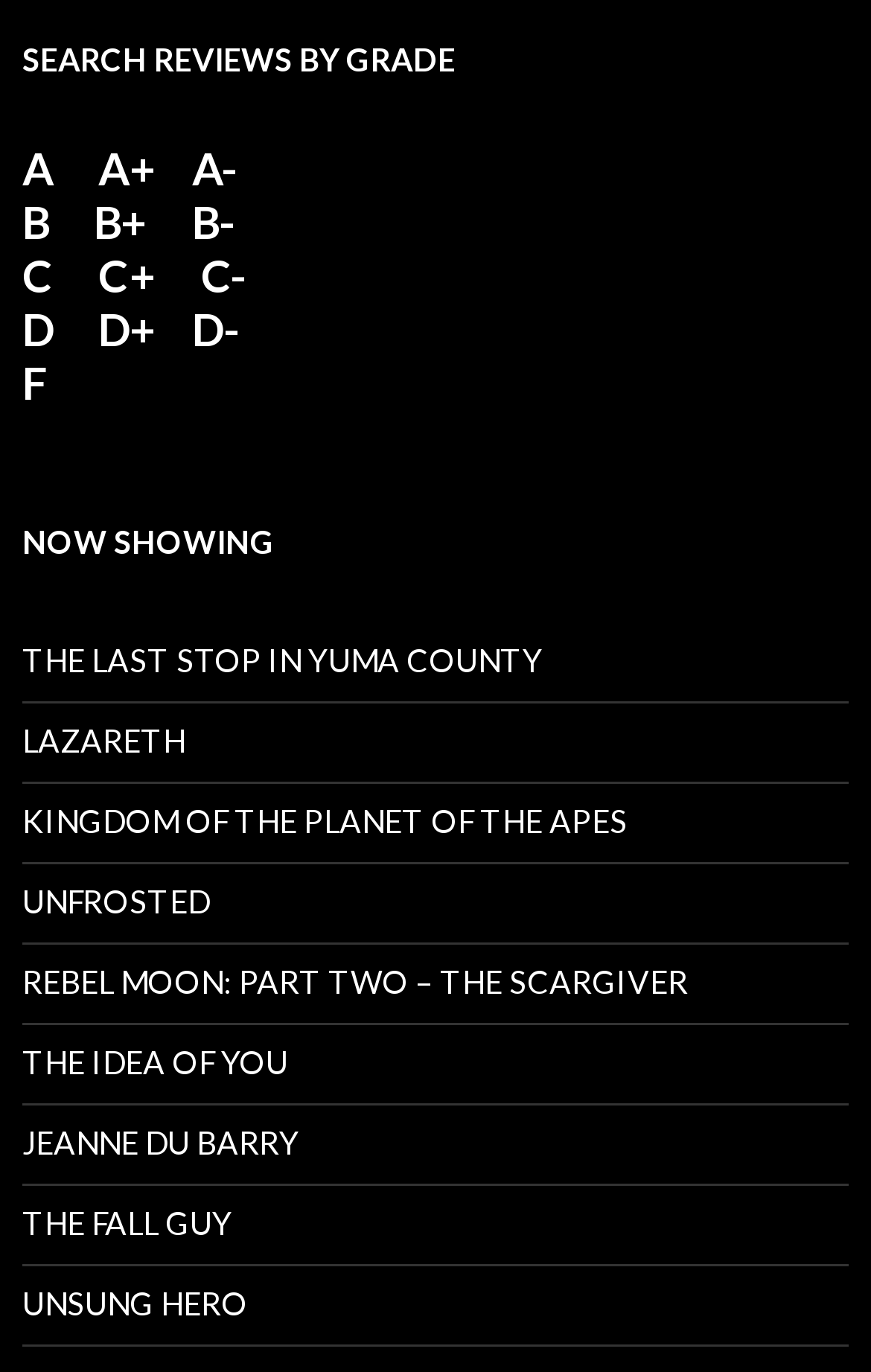Please find the bounding box coordinates of the element that needs to be clicked to perform the following instruction: "View movie THE LAST STOP IN YUMA COUNTY". The bounding box coordinates should be four float numbers between 0 and 1, represented as [left, top, right, bottom].

[0.026, 0.467, 0.623, 0.494]